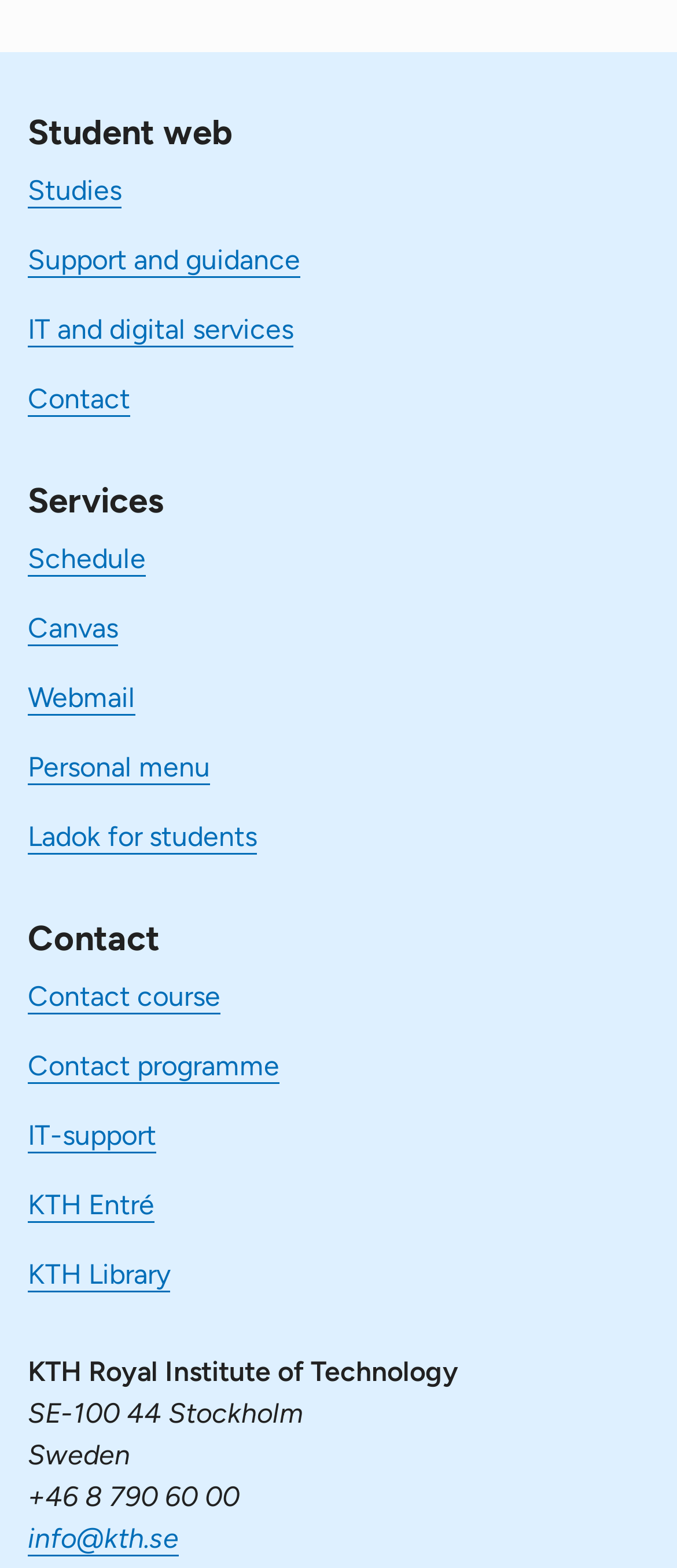What is the phone number of the institution?
Based on the screenshot, answer the question with a single word or phrase.

+46 8 790 60 00